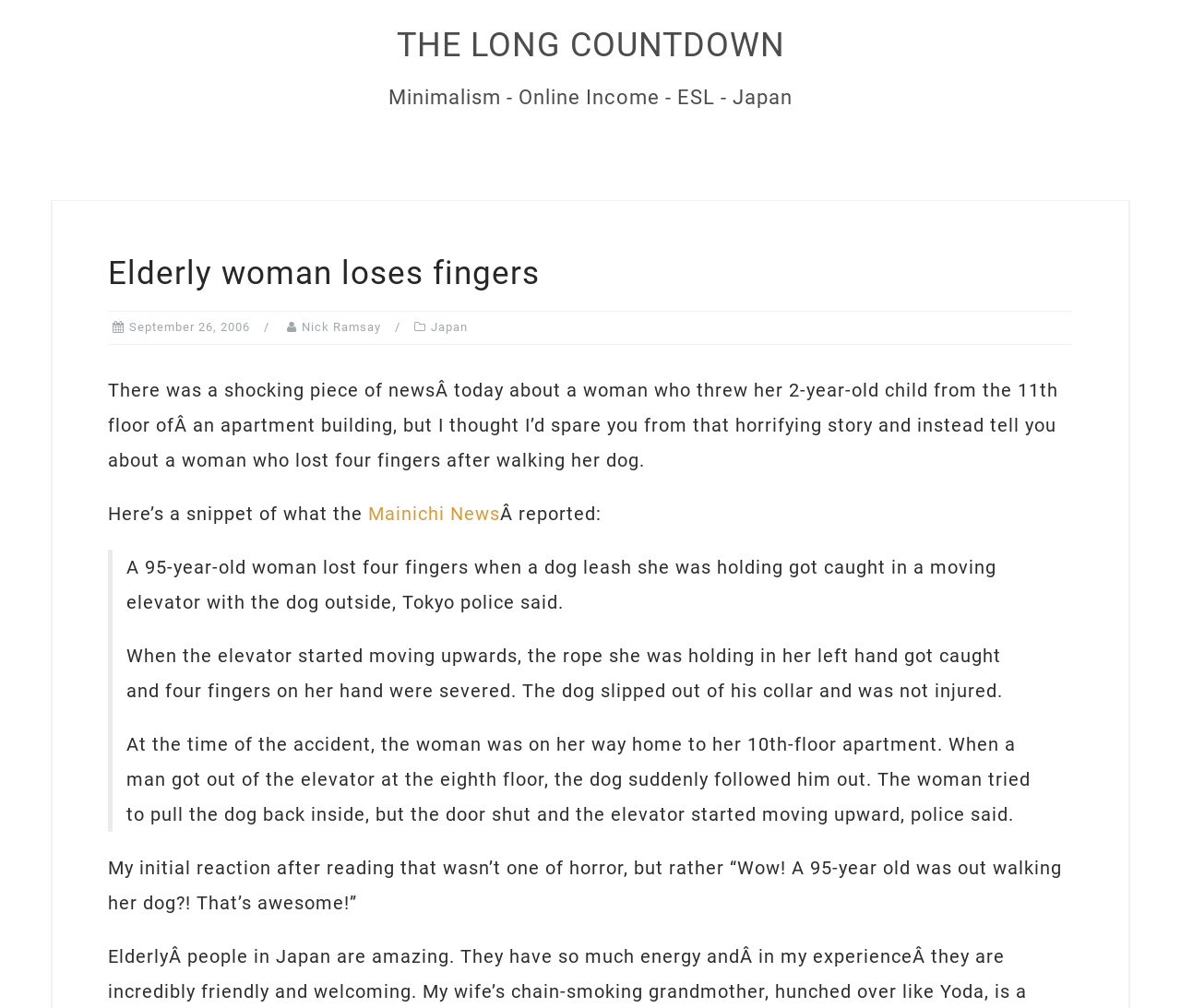Determine the primary headline of the webpage.

Elderly woman loses fingers